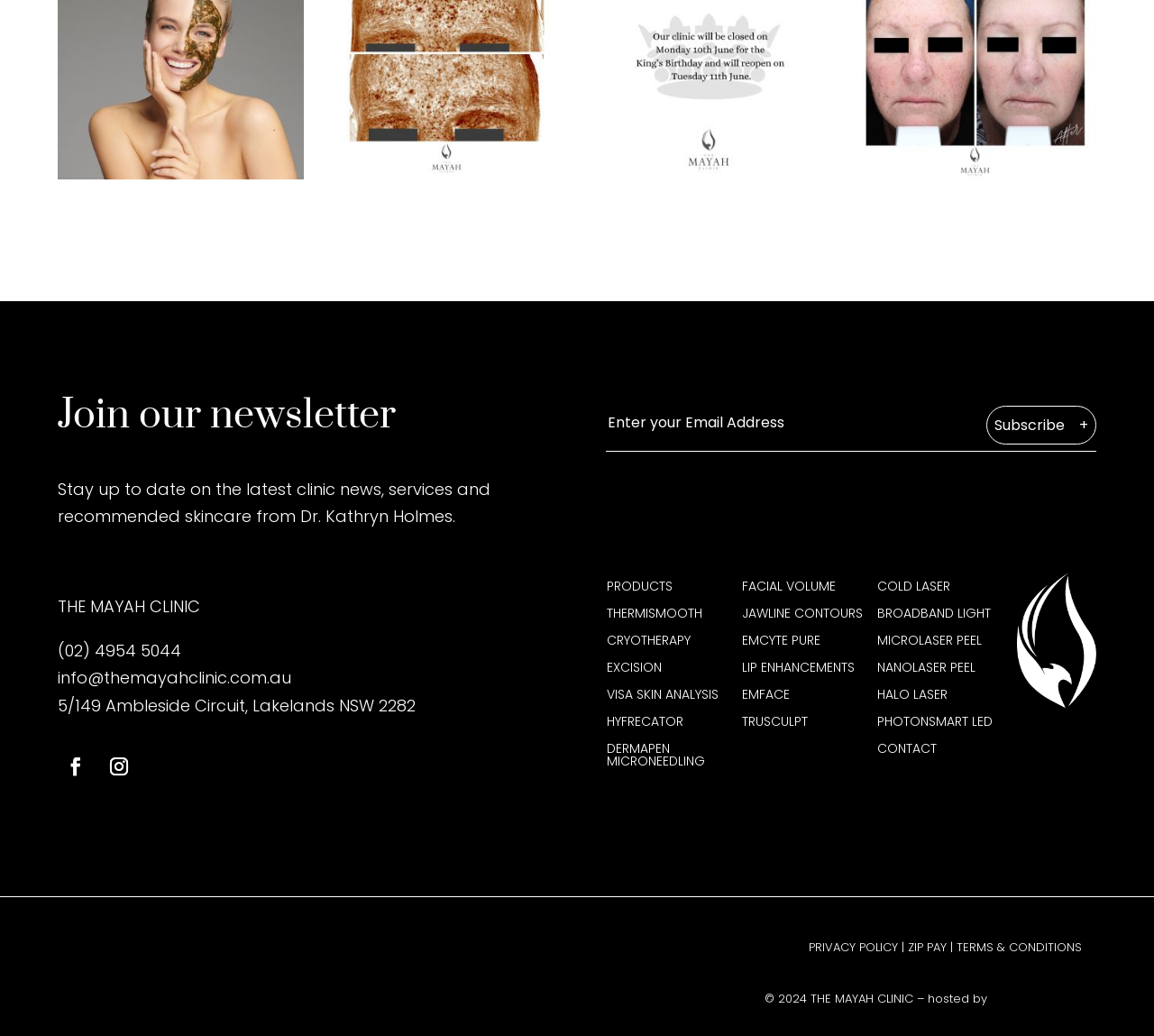Specify the bounding box coordinates of the area that needs to be clicked to achieve the following instruction: "Contact the clinic".

[0.761, 0.716, 0.875, 0.735]